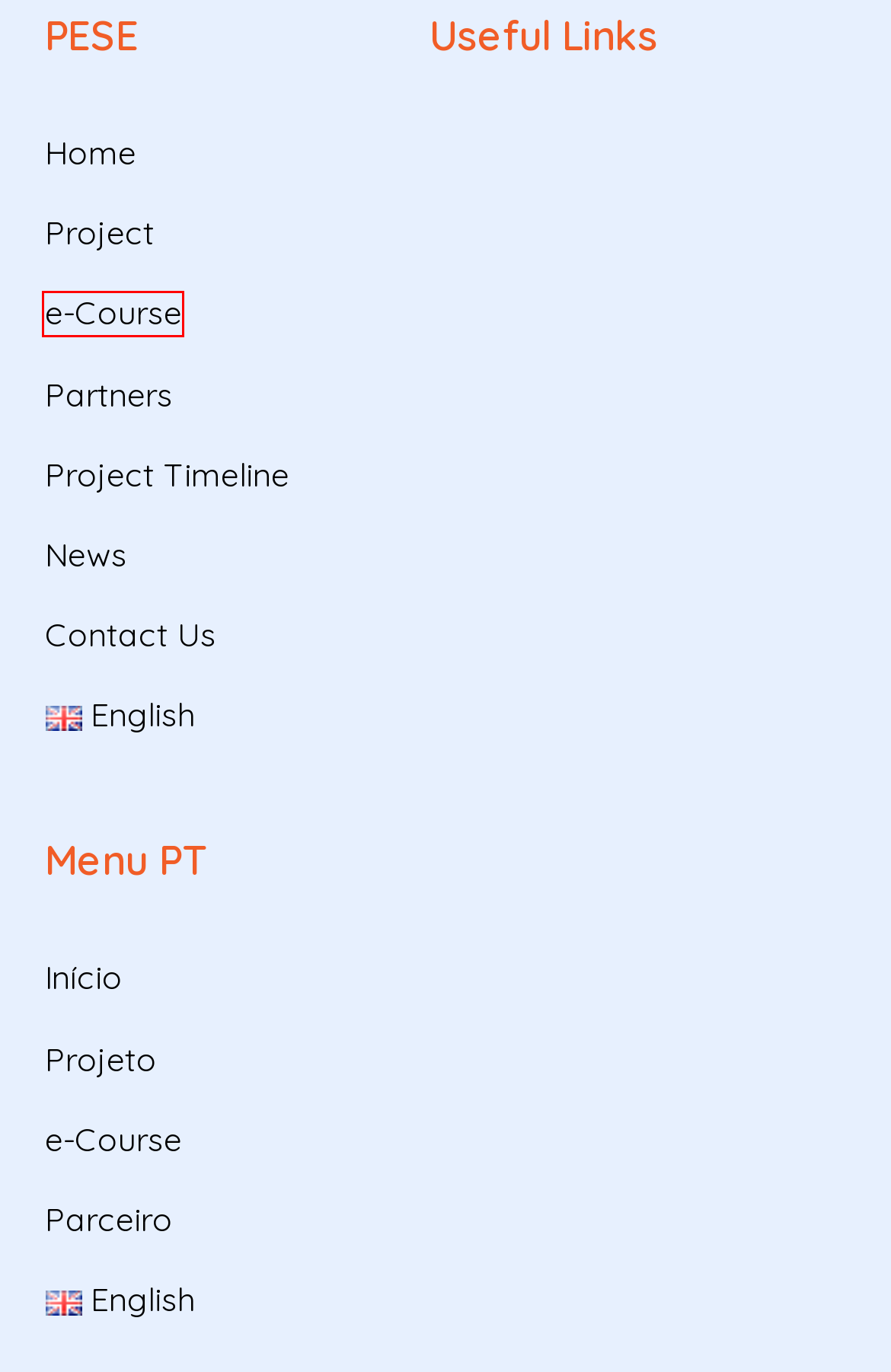Examine the webpage screenshot and identify the UI element enclosed in the red bounding box. Pick the webpage description that most accurately matches the new webpage after clicking the selected element. Here are the candidates:
A. Parceiro - PESE
B. Project Timeline - PESE
C. Contact Us - PESE
D. e-Course - PESE
E. 领英企业服务
F. The Partners - PESE
G. Projeto - PESE
H. Project - PESE

D